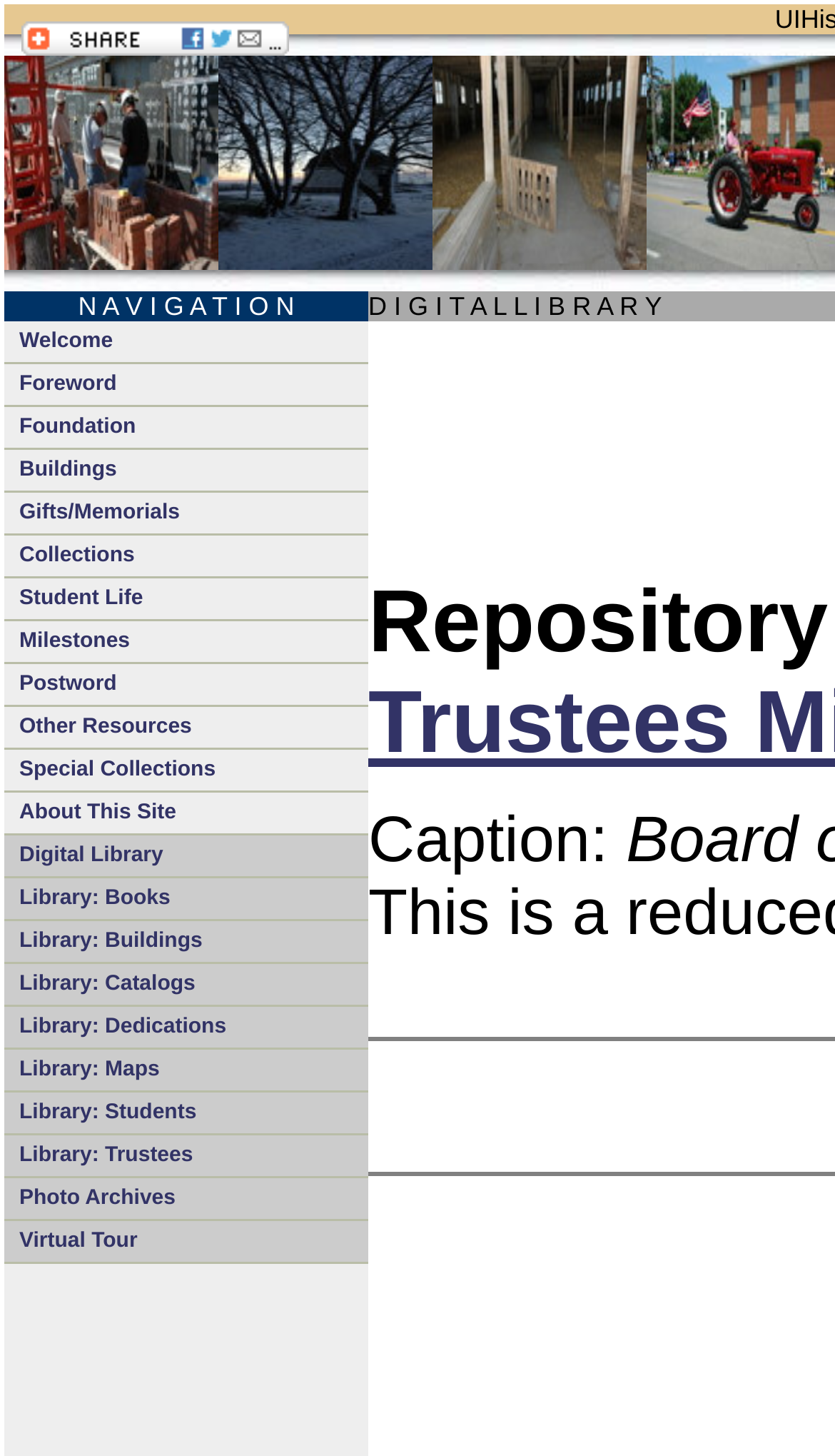What is the caption for the image?
Look at the image and answer the question with a single word or phrase.

Caption: